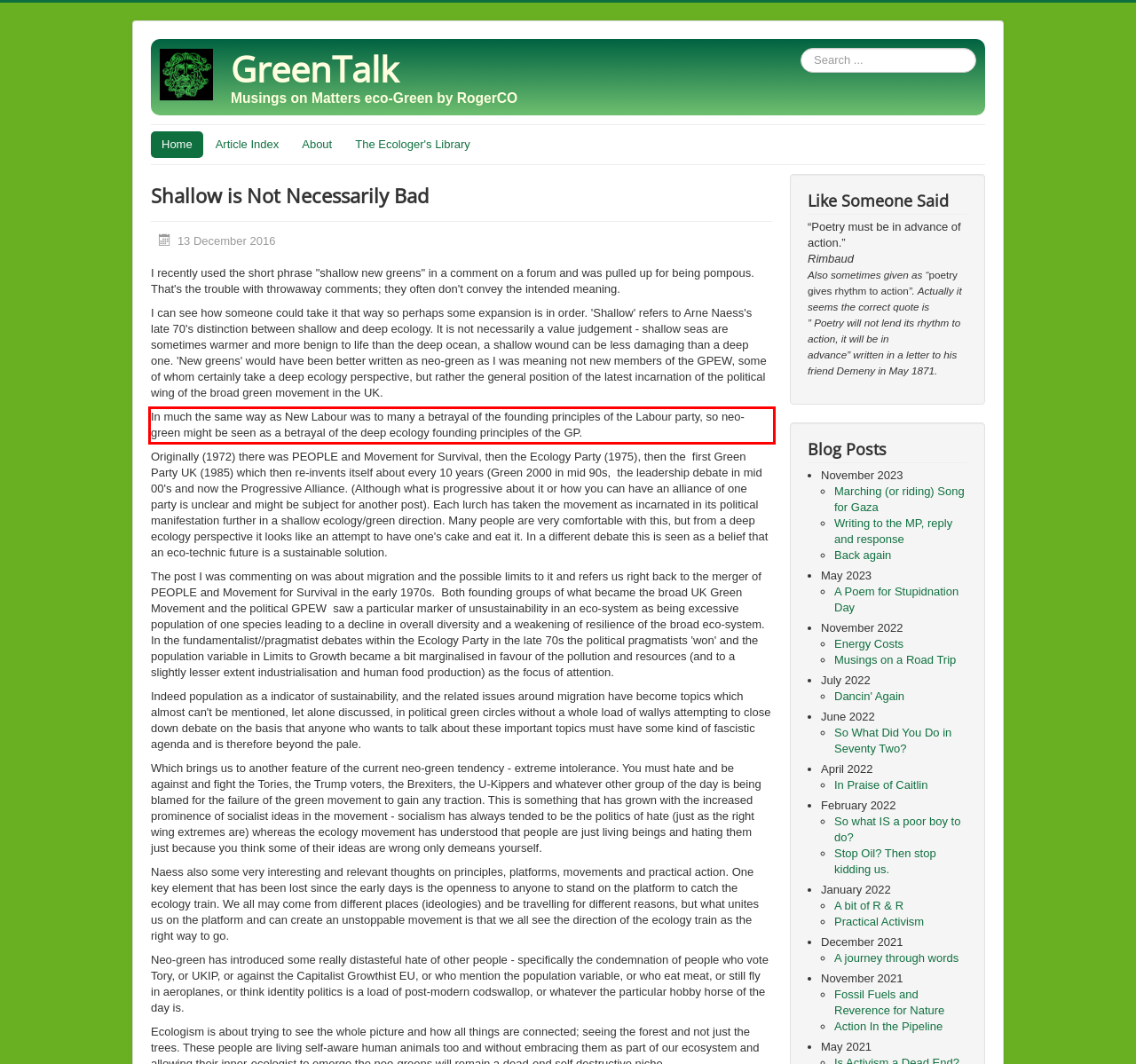You are given a screenshot showing a webpage with a red bounding box. Perform OCR to capture the text within the red bounding box.

In much the same way as New Labour was to many a betrayal of the founding principles of the Labour party, so neo-green might be seen as a betrayal of the deep ecology founding principles of the GP.